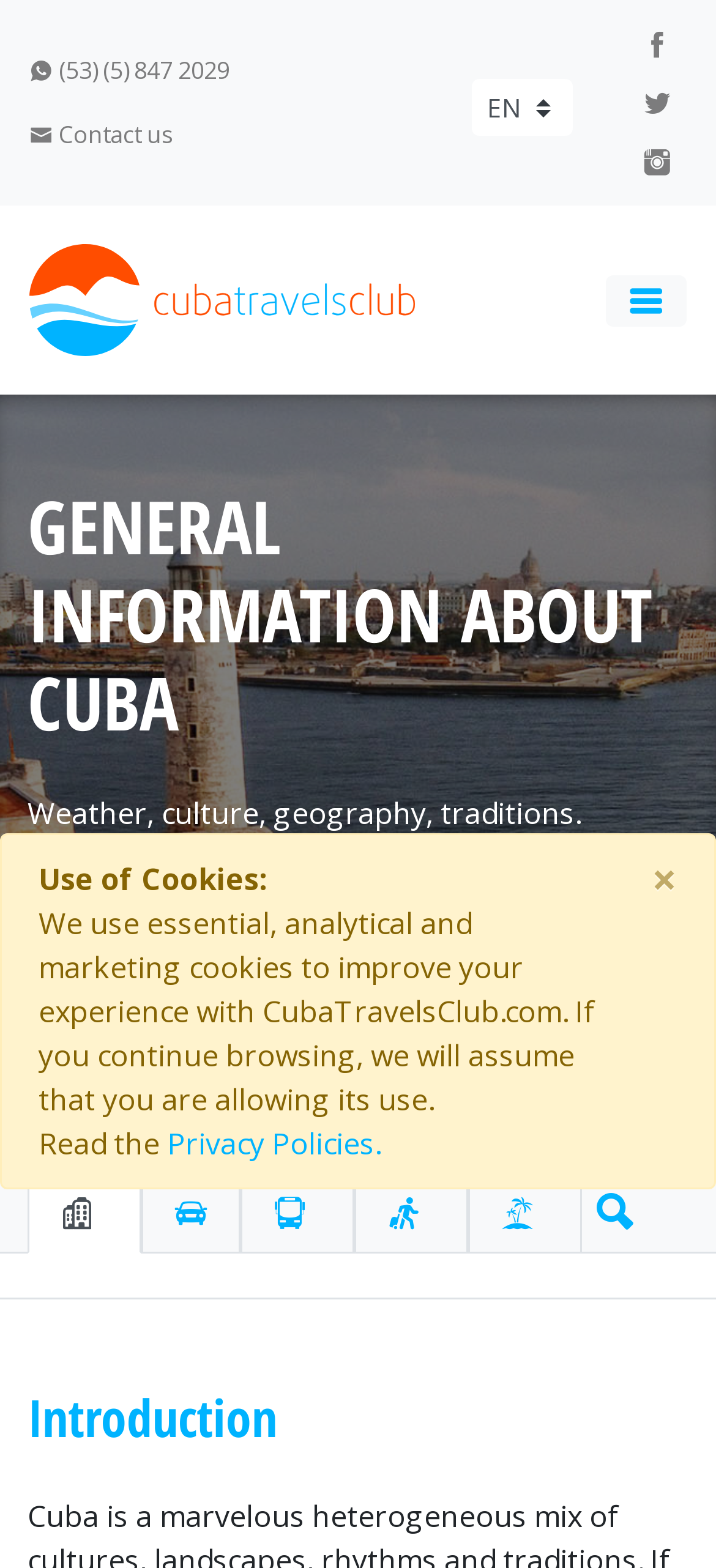Your task is to extract the text of the main heading from the webpage.

GENERAL INFORMATION ABOUT CUBA